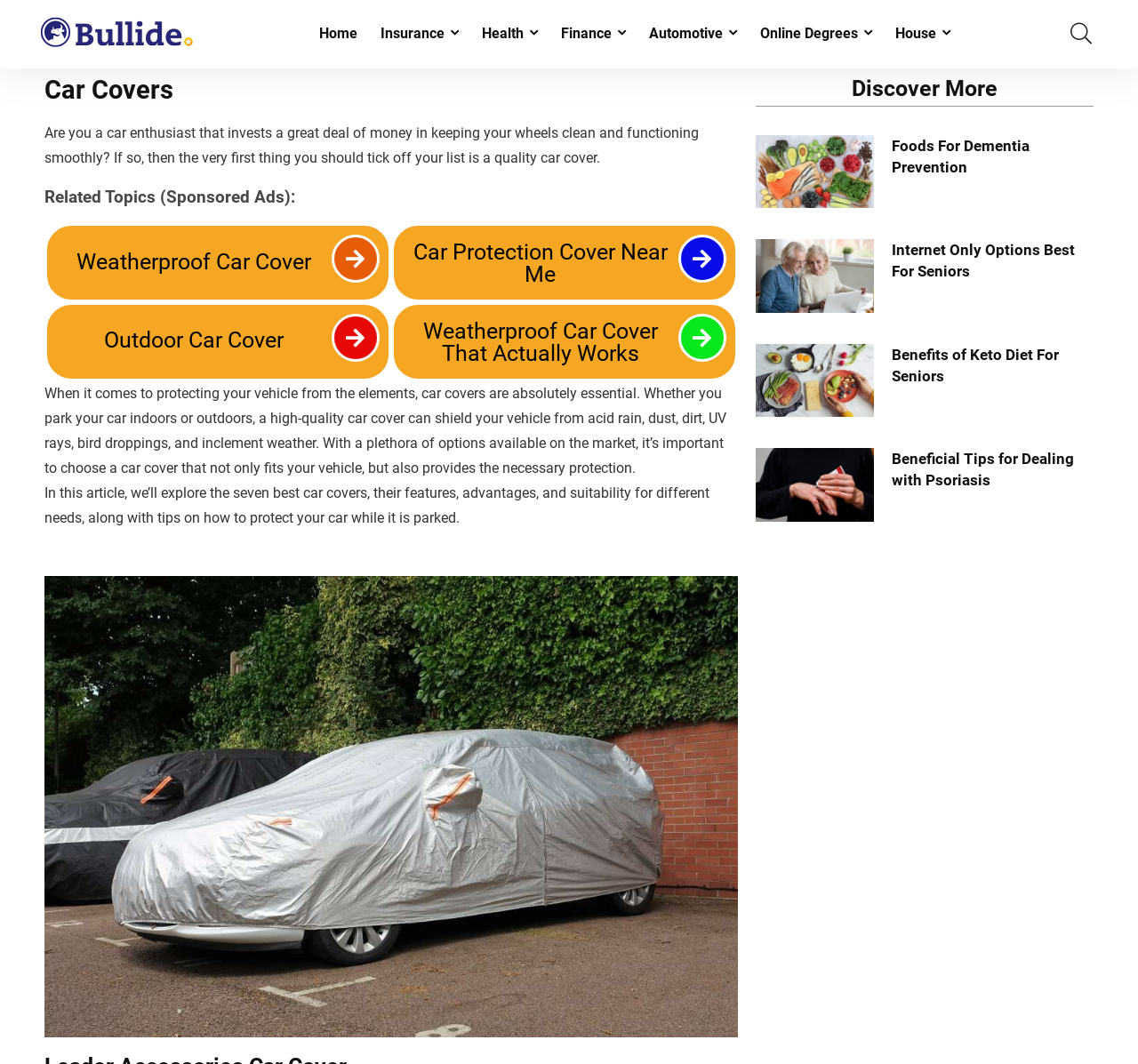Identify the bounding box coordinates for the element you need to click to achieve the following task: "Learn about 'Benefits of Keto Diet For Seniors'". Provide the bounding box coordinates as four float numbers between 0 and 1, in the form [left, top, right, bottom].

[0.784, 0.325, 0.93, 0.362]